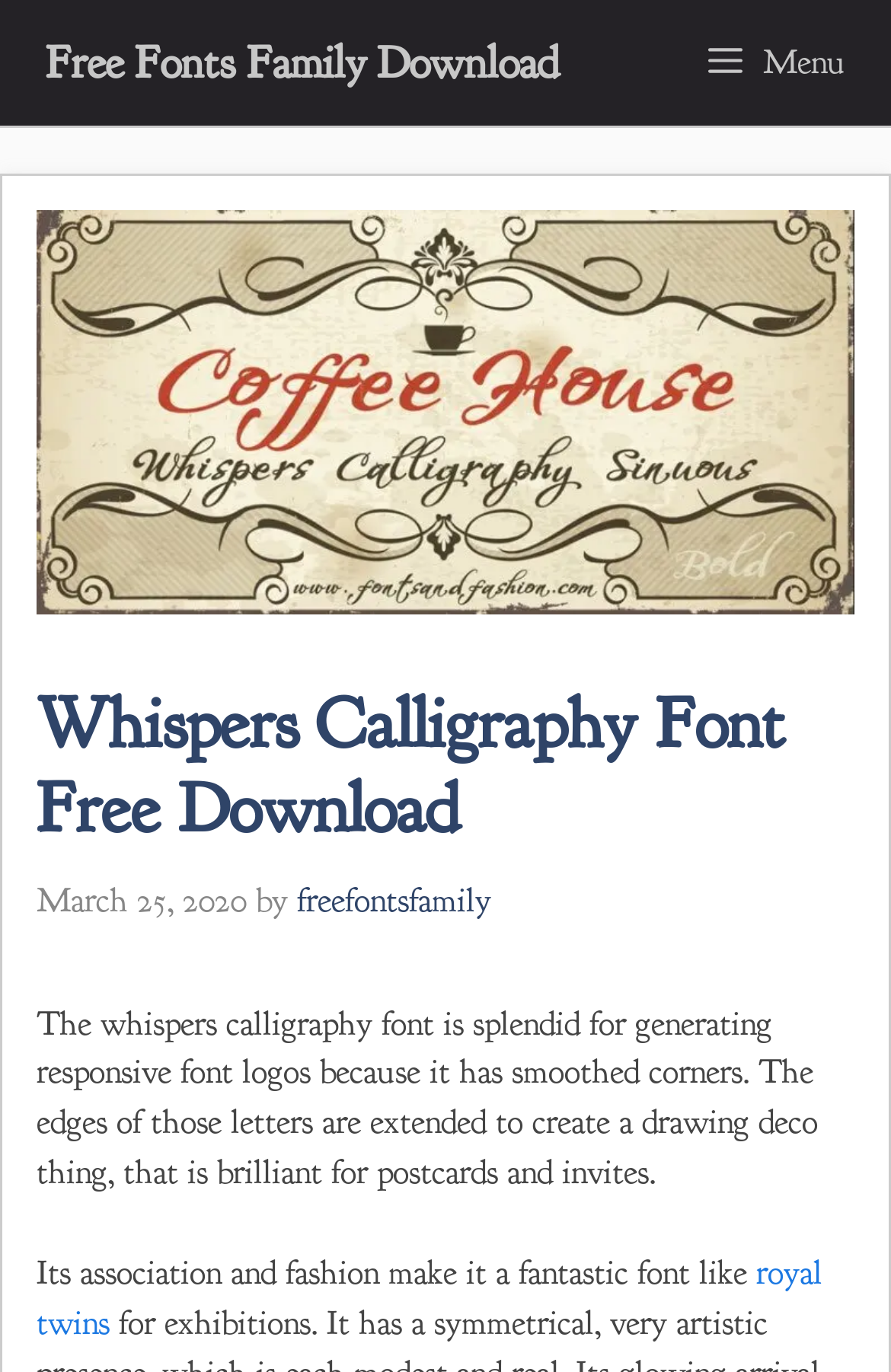What is the font suitable for?
Could you please answer the question thoroughly and with as much detail as possible?

I determined the answer by looking at the text, which states that the font is 'brilliant for postcards and invites', indicating its suitability for these specific uses.